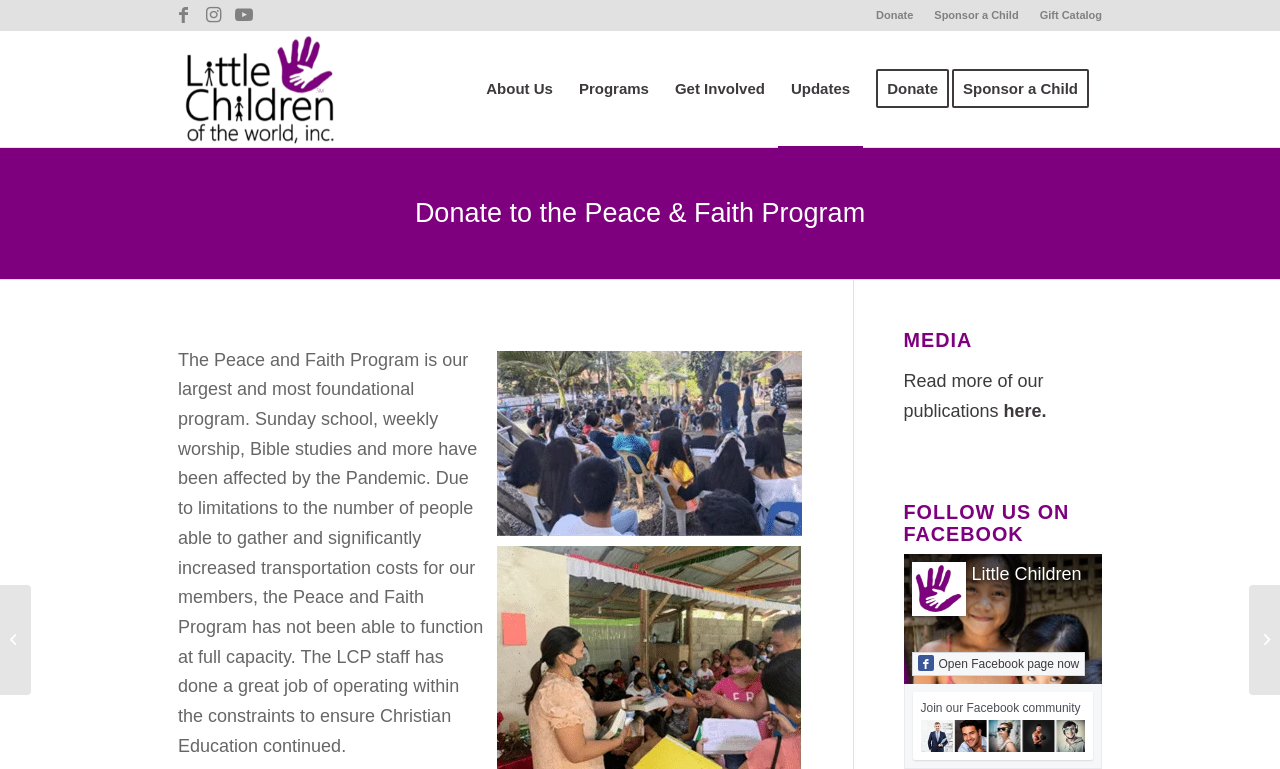Predict the bounding box coordinates of the UI element that matches this description: "Business and Technology". The coordinates should be in the format [left, top, right, bottom] with each value between 0 and 1.

None